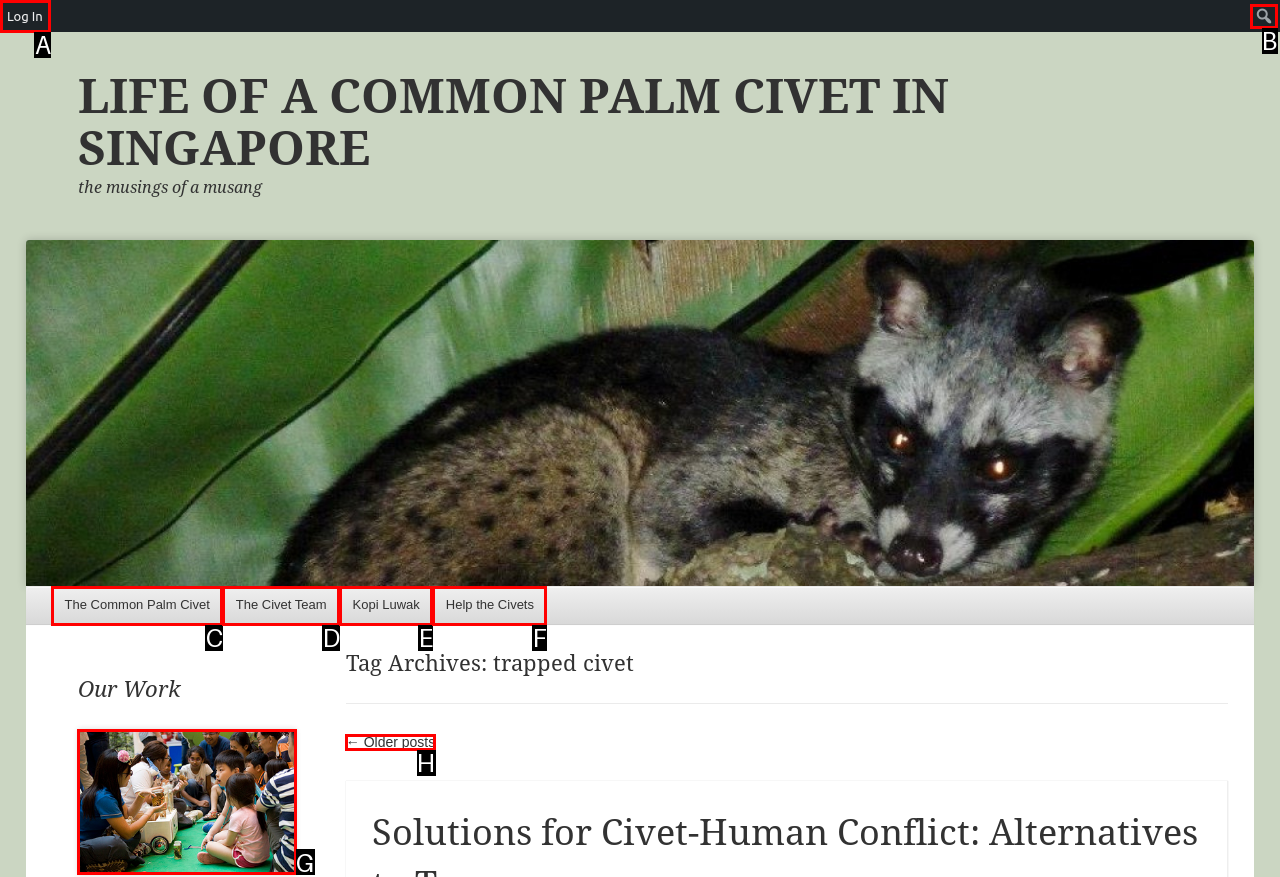Find the appropriate UI element to complete the task: search for something. Indicate your choice by providing the letter of the element.

B